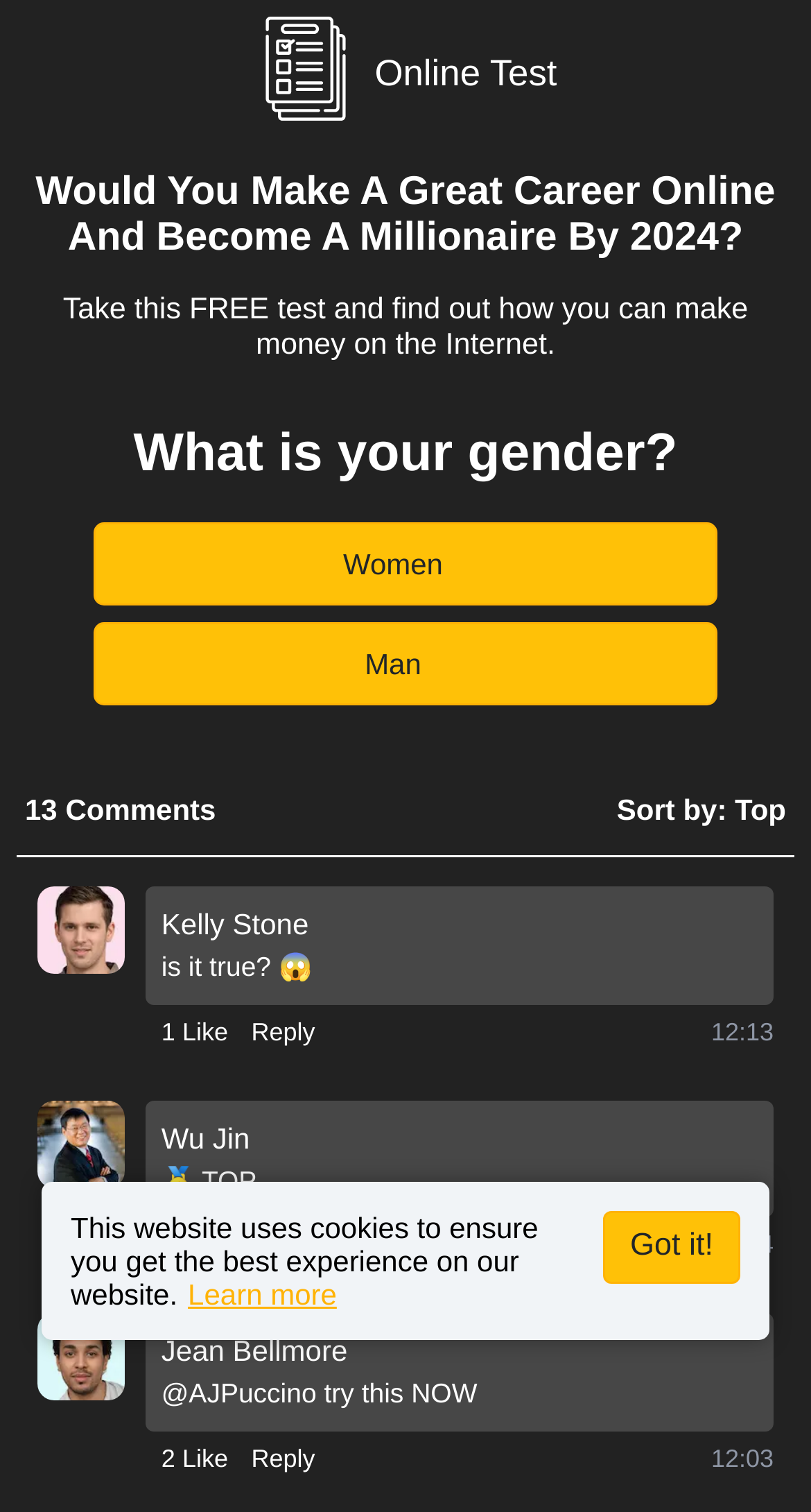Please find and generate the text of the main header of the webpage.

Would You Make A Great Career Online And Become A Millionaire By 2024?